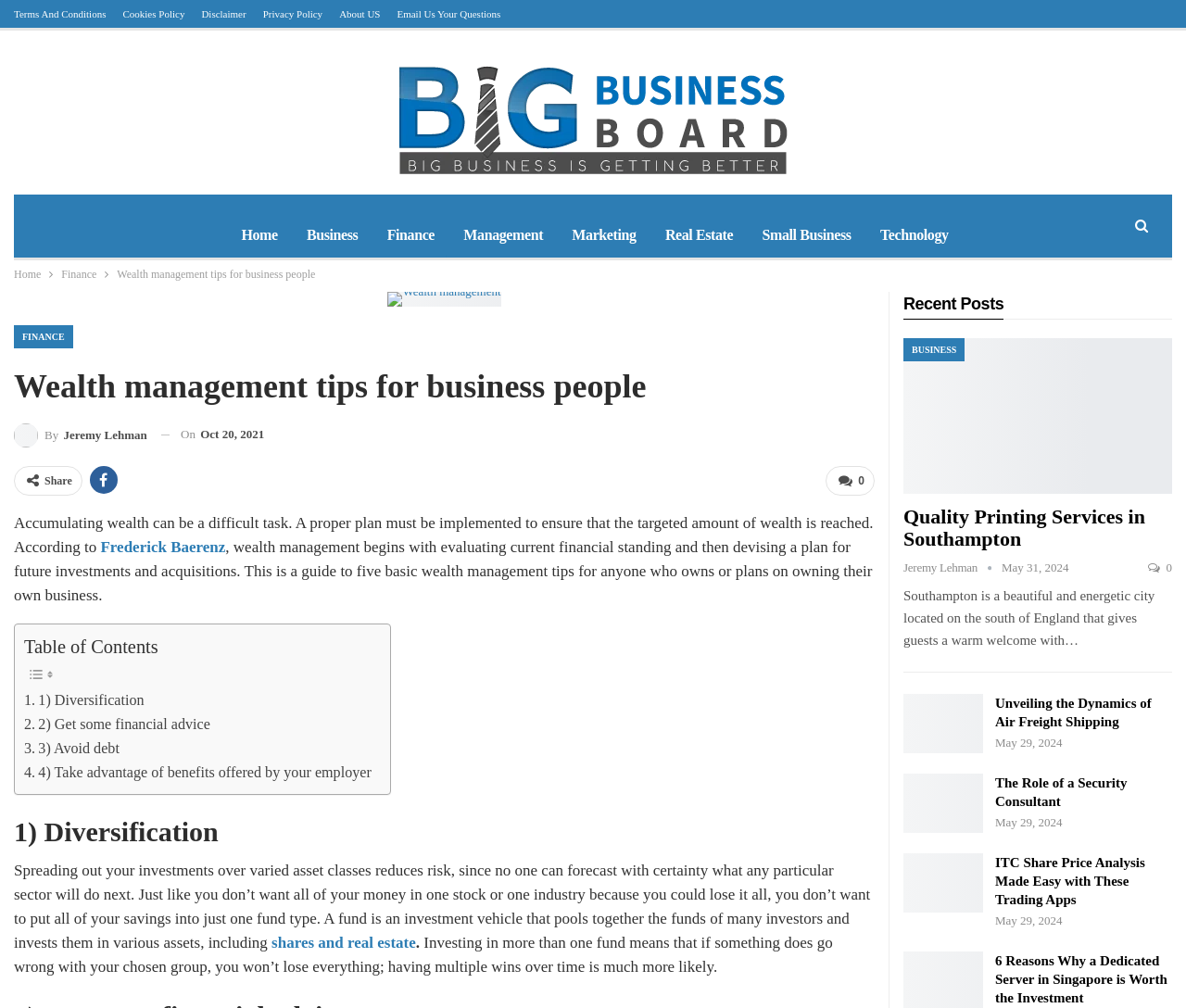What is the purpose of diversification in wealth management?
Please utilize the information in the image to give a detailed response to the question.

I understood the purpose of diversification by reading the section '1) Diversification' which explains that spreading out investments reduces risk because no one can forecast with certainty what any particular sector will do next.